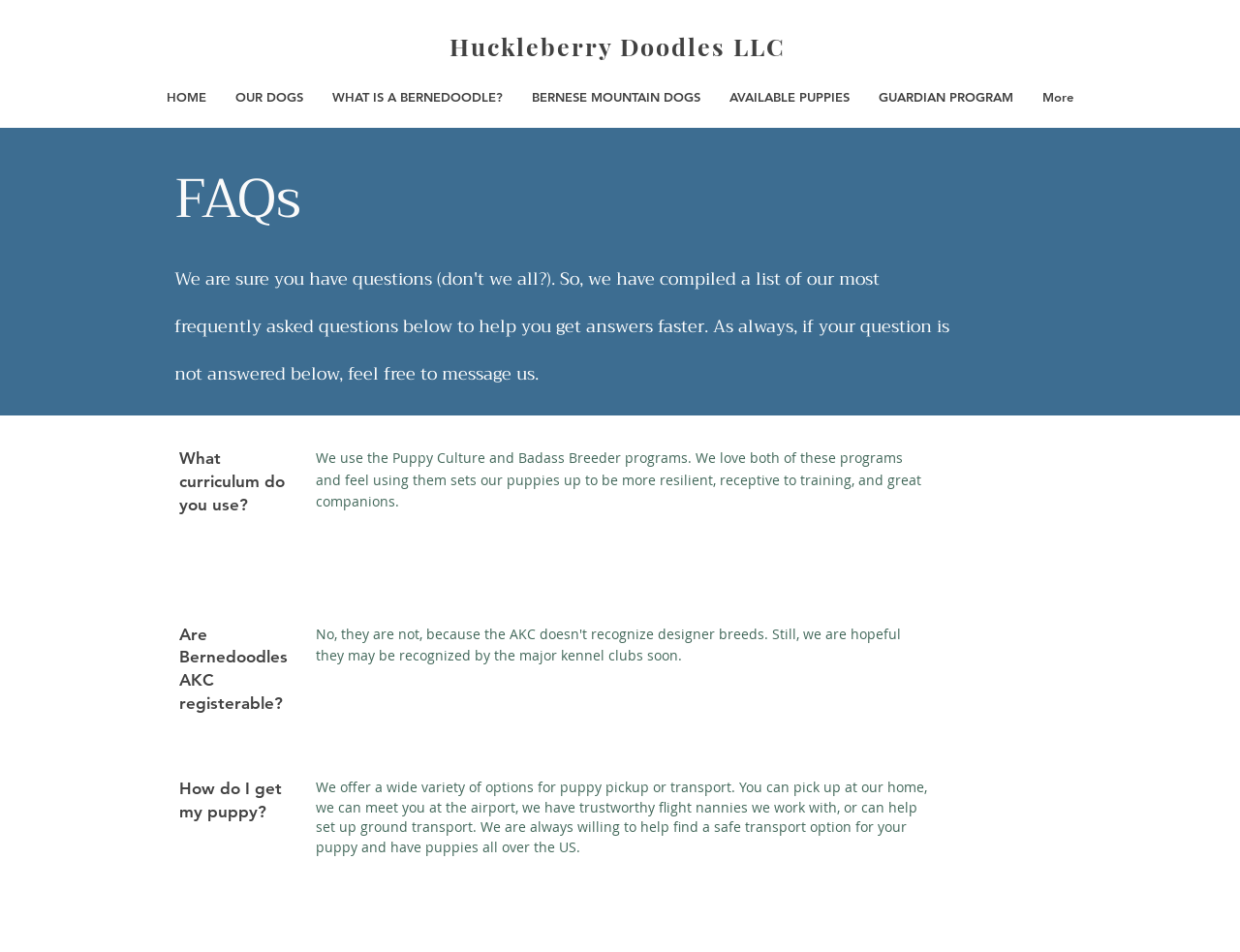Could you provide the bounding box coordinates for the portion of the screen to click to complete this instruction: "Click on How do I get my puppy?"?

[0.145, 0.817, 0.246, 0.865]